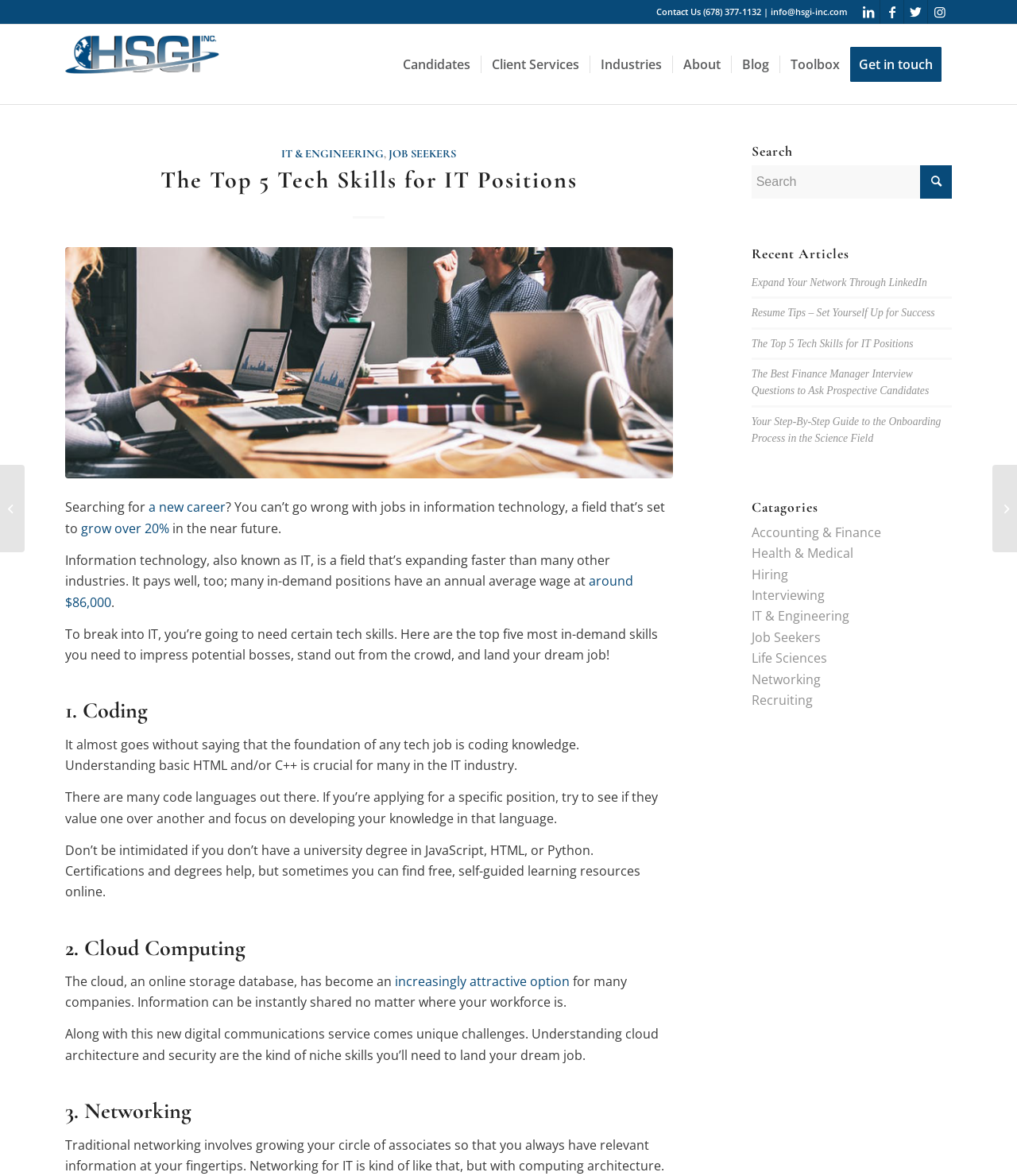What is the company name of the website?
Provide a comprehensive and detailed answer to the question.

The company name can be found in the top-left corner of the webpage, where the logo is located. The logo is an image with the text 'HSGI'.